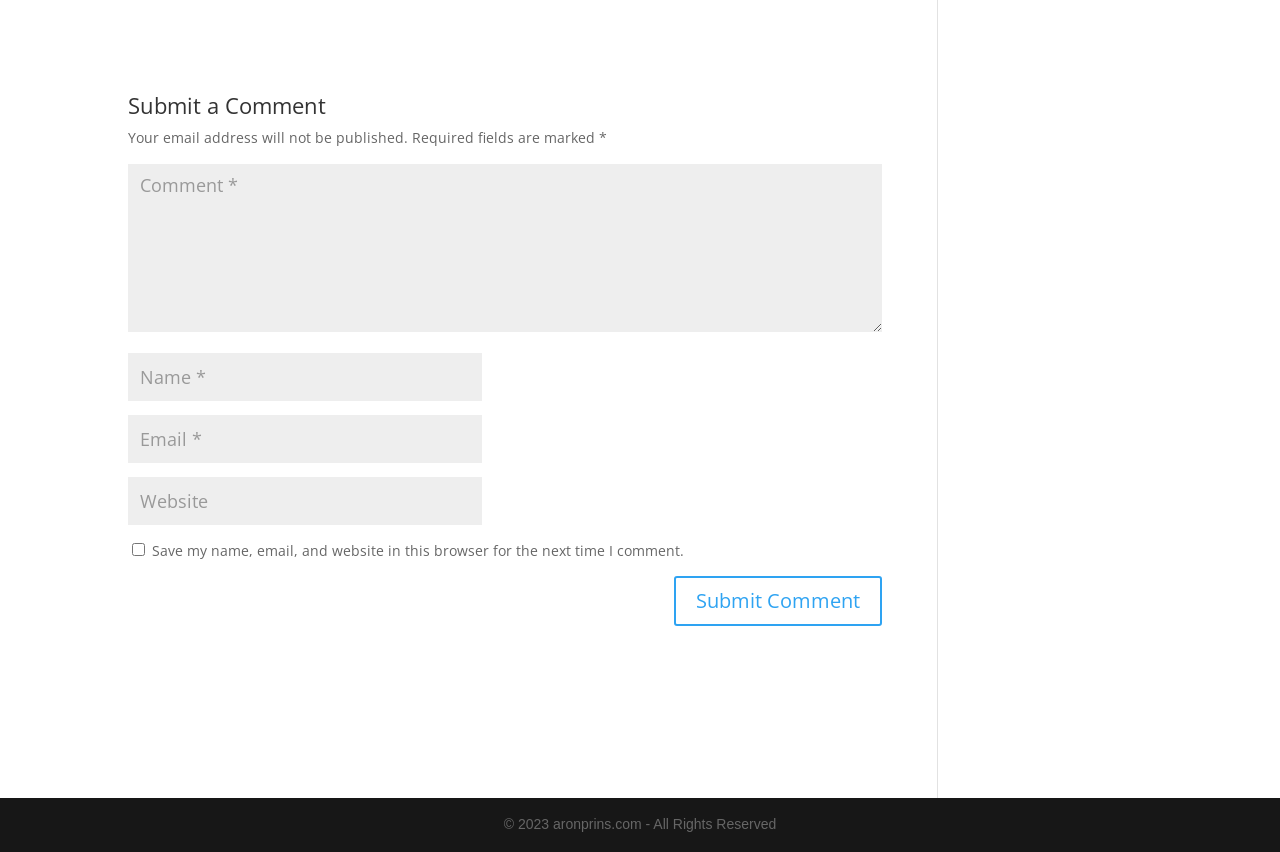Using the provided element description: "input value="Website" name="url"", determine the bounding box coordinates of the corresponding UI element in the screenshot.

[0.1, 0.559, 0.377, 0.616]